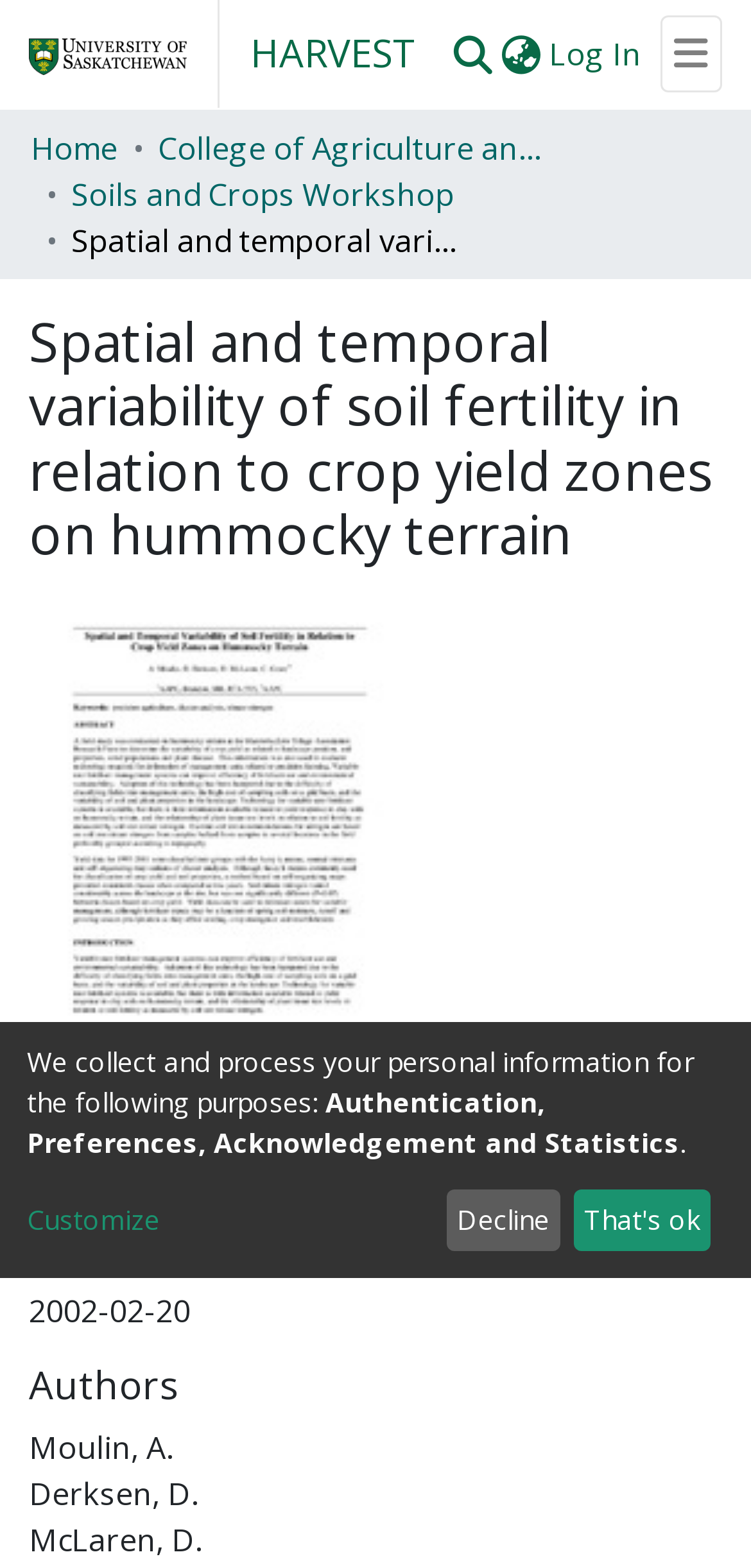Identify the bounding box coordinates for the UI element mentioned here: "Log In(current)". Provide the coordinates as four float values between 0 and 1, i.e., [left, top, right, bottom].

[0.726, 0.021, 0.859, 0.048]